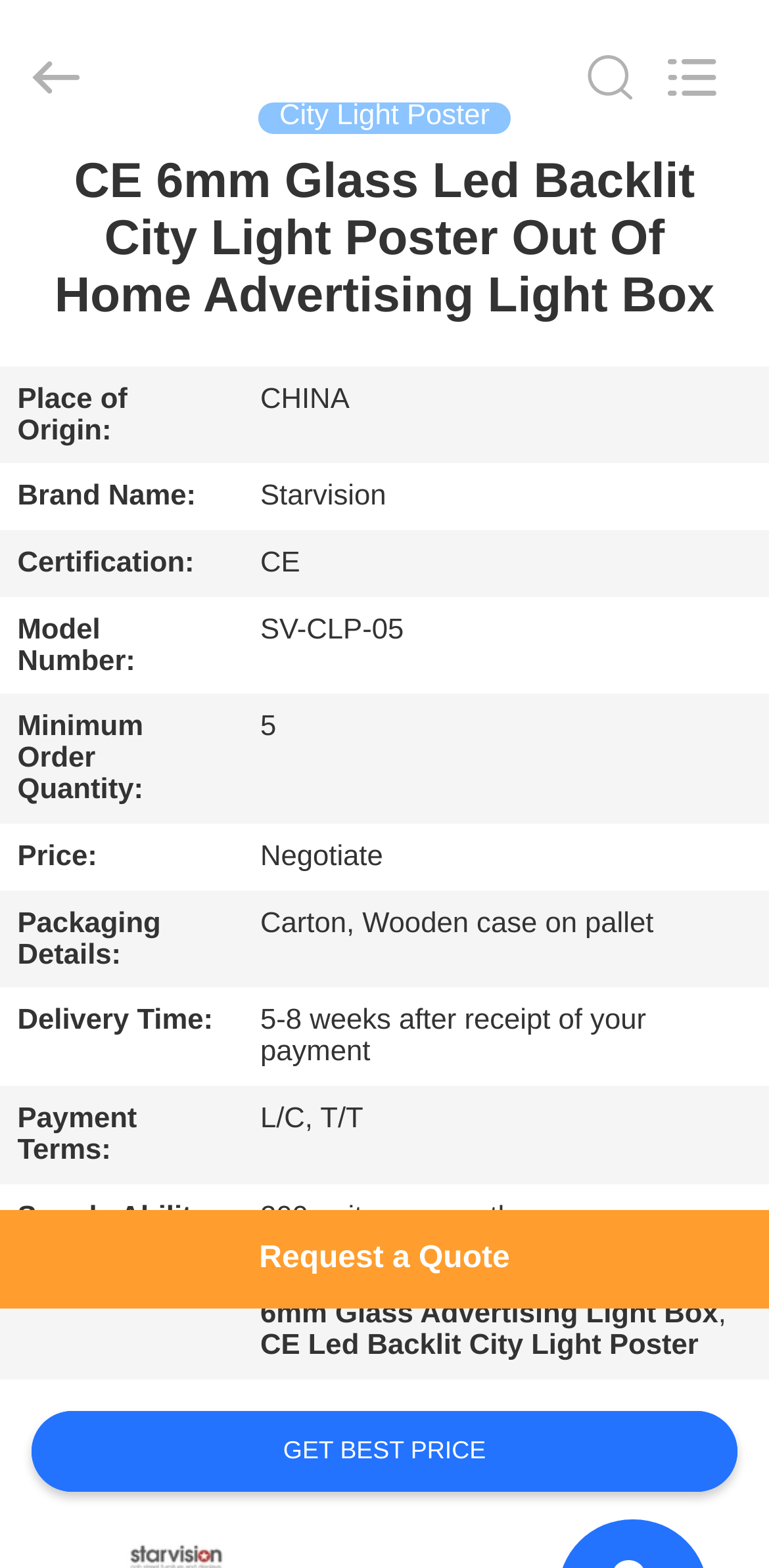Please find the bounding box coordinates of the element that must be clicked to perform the given instruction: "Get best price". The coordinates should be four float numbers from 0 to 1, i.e., [left, top, right, bottom].

[0.04, 0.899, 0.96, 0.952]